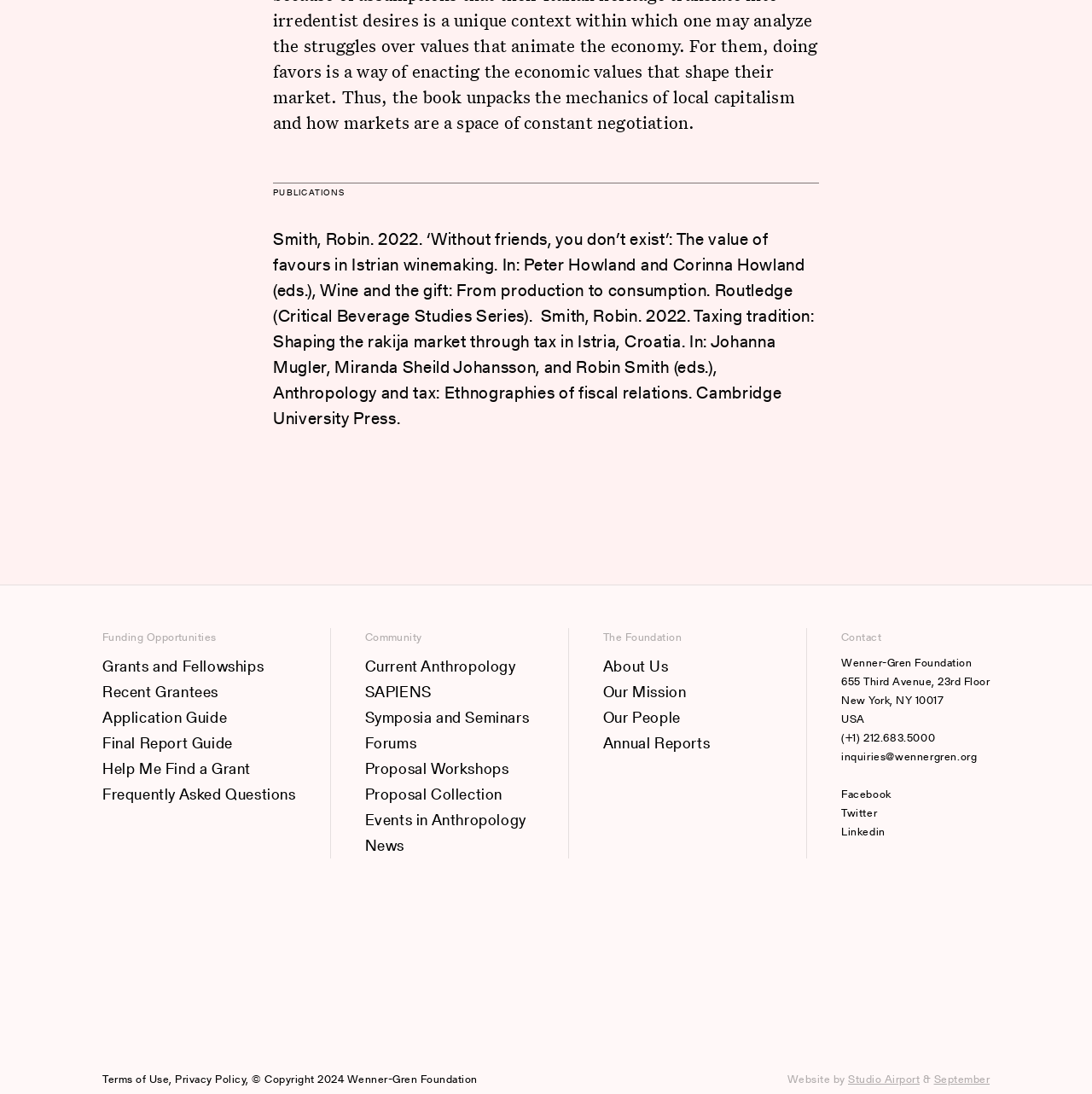Determine the bounding box coordinates for the UI element described. Format the coordinates as (top-left x, top-left y, bottom-right x, bottom-right y) and ensure all values are between 0 and 1. Element description: Privacy Policy

[0.16, 0.979, 0.225, 0.993]